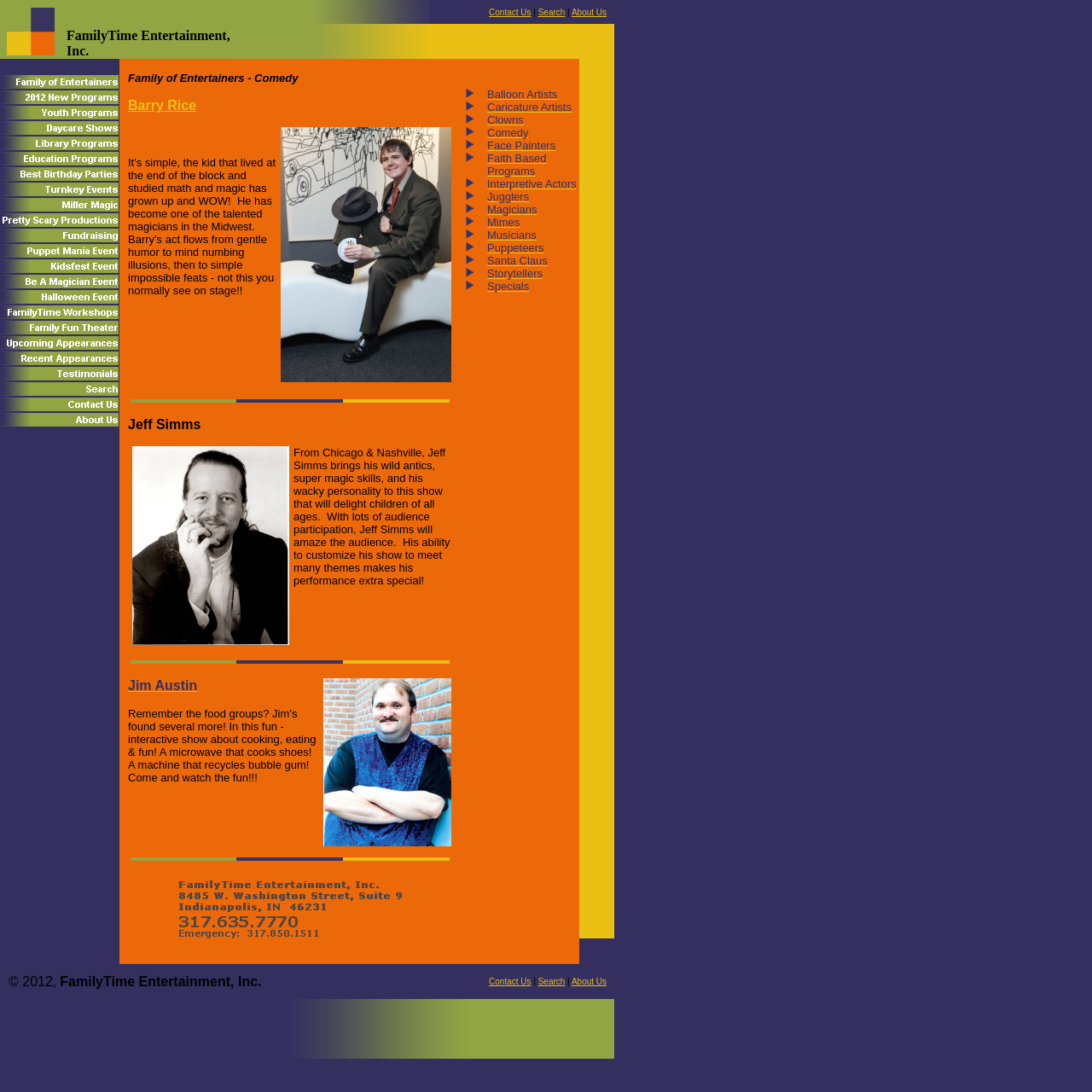What is the name of the third performer?
From the image, provide a succinct answer in one word or a short phrase.

Jim Austin